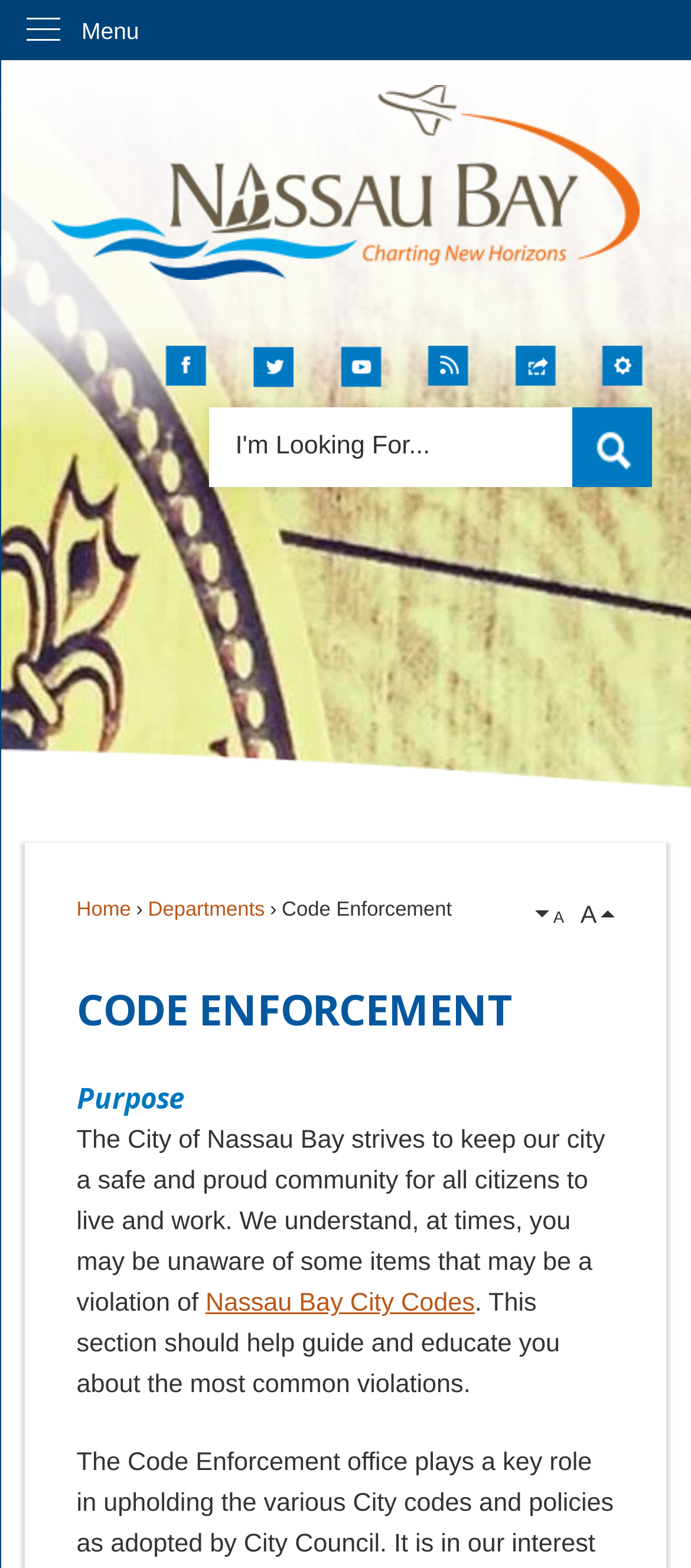Construct a comprehensive description capturing every detail on the webpage.

The webpage is about the Code Enforcement department of the City of Nassau Bay, Texas. At the top left corner, there is a "Skip to Main Content" link. Next to it, there is a vertical menu with a "Menu" label. Below the menu, there is a link to the Nassau Bay, TX homepage, accompanied by an image.

On the top right side, there are four social media links: Facebook, Twitter, Youtube, and RSS, each with its corresponding icon. Next to these links, there are two buttons: "Share" and "Site Tools", both with dropdown menus.

Below these elements, there is a search bar with a "Search" button and a magnifying glass icon. The search bar is accompanied by a status indicator.

The main content of the page is divided into sections. The first section has links to "Home", "Departments", and "Code Enforcement". Below these links, there is a heading "CODE ENFORCEMENT" in a larger font size.

The next section has a heading "Purpose" and a paragraph of text that explains the purpose of the Code Enforcement department. The text mentions that the city strives to keep the community safe and proud, and that the department helps guide and educate citizens about common violations. There is also a link to the Nassau Bay City Codes in this section.

Overall, the webpage has a simple and organized layout, with clear headings and concise text. There are several images and icons throughout the page, including social media icons, a magnifying glass icon, and a "Share" icon.